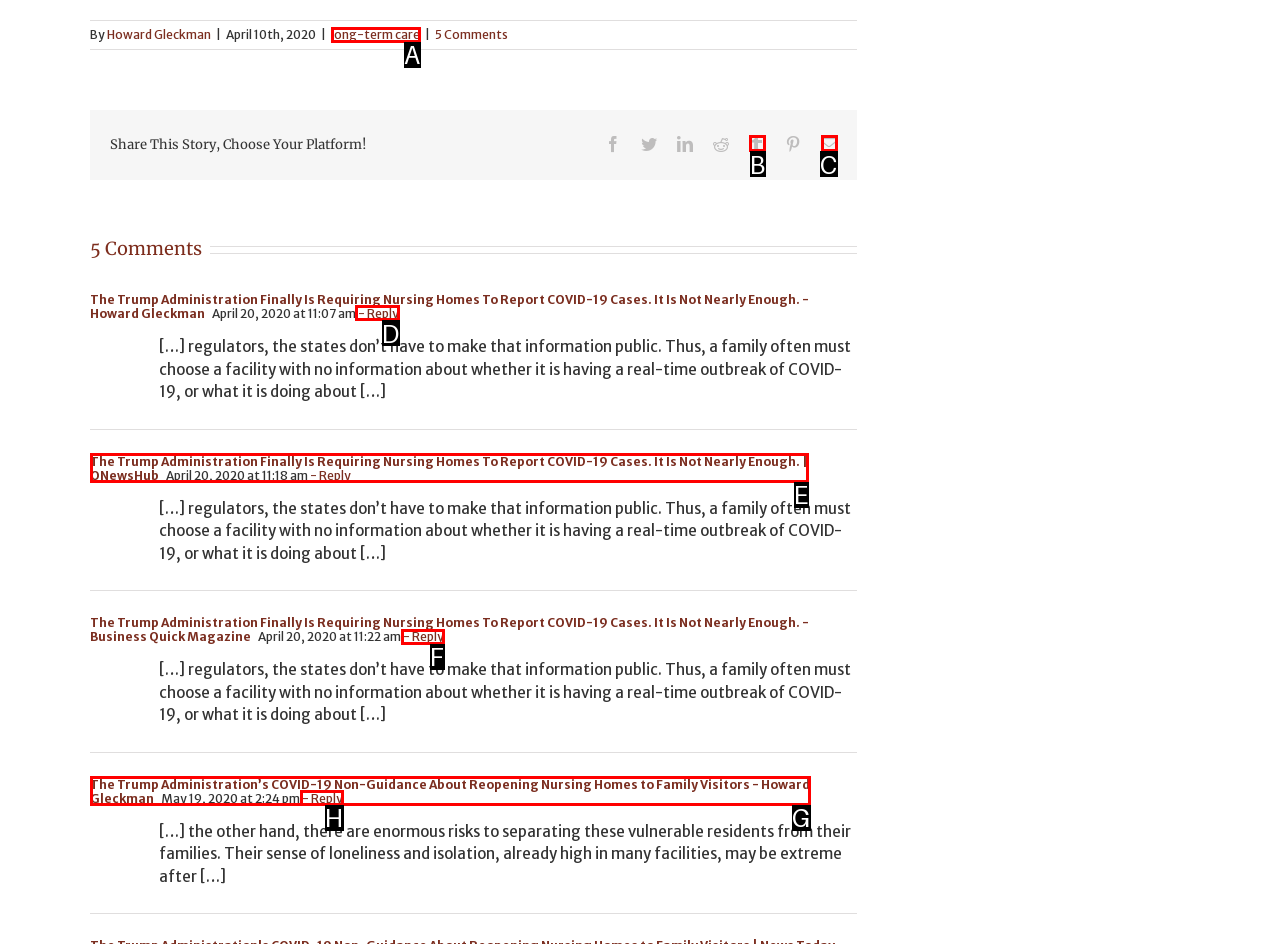Identify which lettered option to click to carry out the task: Reply to the first comment. Provide the letter as your answer.

D